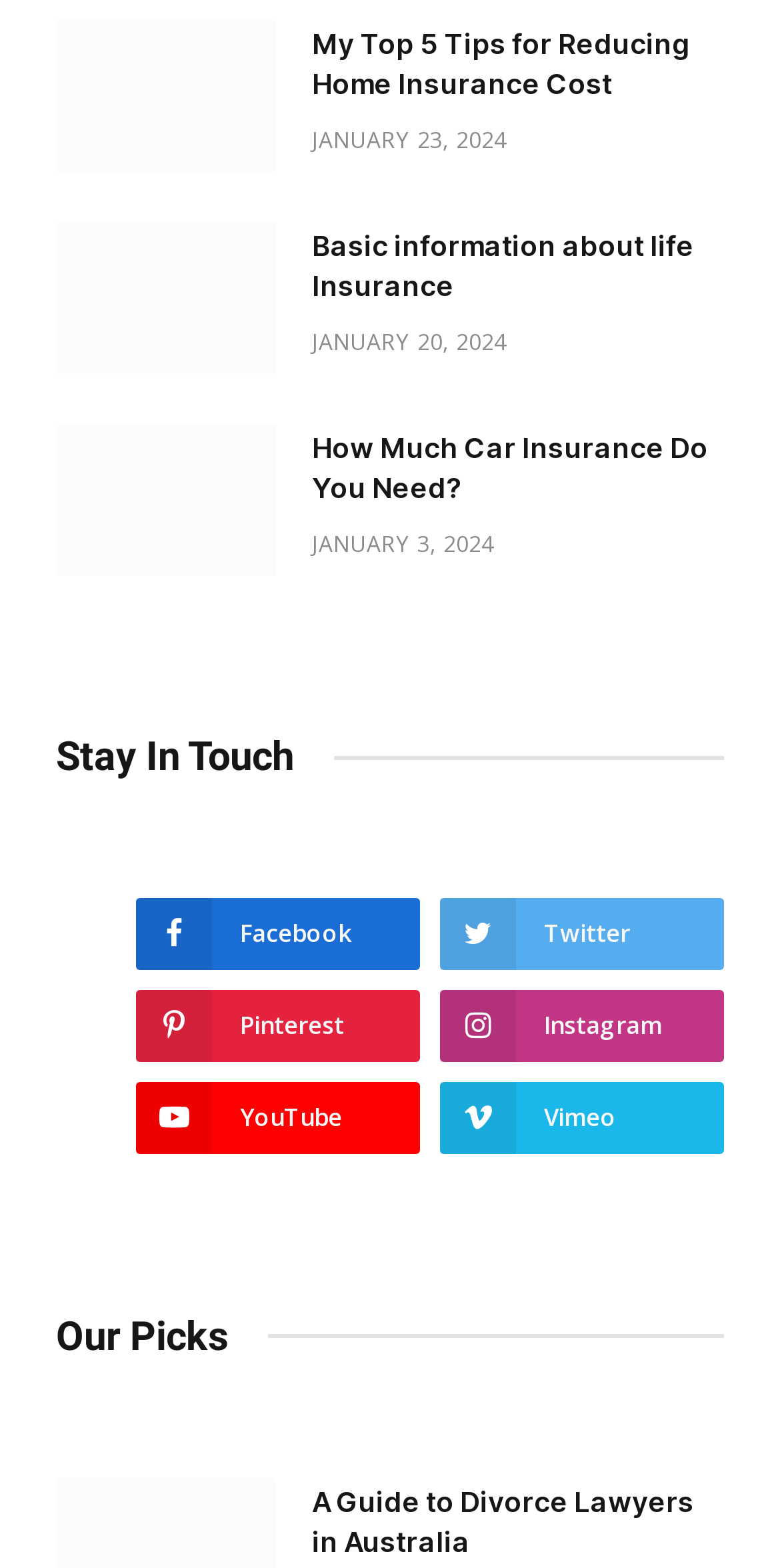Predict the bounding box coordinates of the area that should be clicked to accomplish the following instruction: "Follow on Facebook". The bounding box coordinates should consist of four float numbers between 0 and 1, i.e., [left, top, right, bottom].

[0.174, 0.573, 0.538, 0.619]